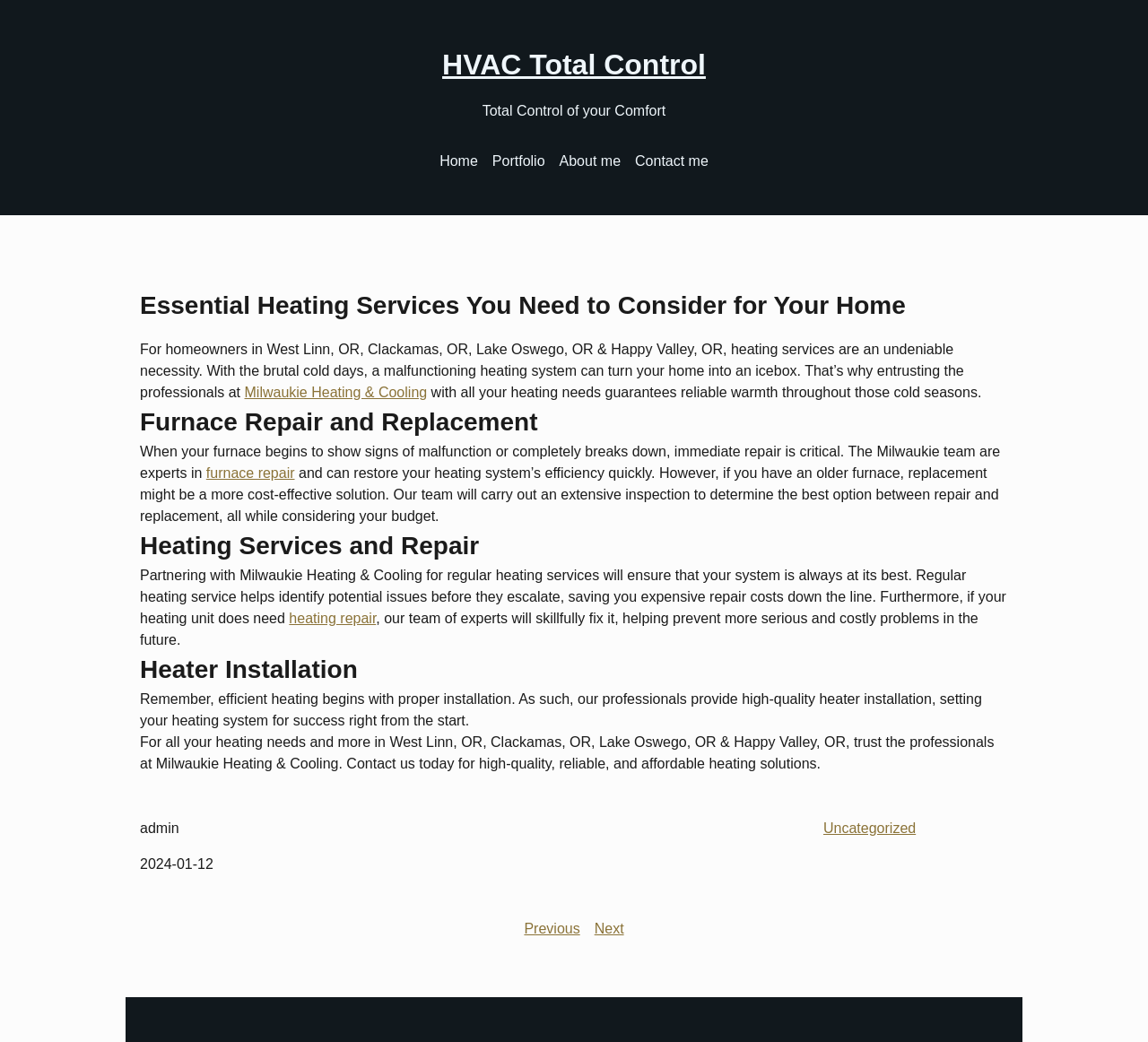Describe all the key features and sections of the webpage thoroughly.

The webpage is about HVAC Total Control, a company that provides essential heating services for homes. At the top, there is a heading with the company name, "HVAC Total Control", and a link to the company's homepage. Below this, there is a tagline "Total Control of your Comfort". 

The main navigation menu is located below the tagline, consisting of four links: "Home", "Portfolio", "About me", and "Contact me". These links are aligned horizontally and are positioned near the top of the page.

The main content of the webpage is divided into four sections, each with a heading. The first section is titled "Essential Heating Services You Need to Consider for Your Home" and provides an introduction to the importance of heating services for homeowners in West Linn, OR, Clackamas, OR, Lake Oswego, OR, and Happy Valley, OR.

The second section is titled "Furnace Repair and Replacement" and discusses the importance of immediate repair when a furnace malfunctions. It also mentions that the Milwaukie team can restore a heating system's efficiency quickly and provides a link to "furnace repair".

The third section is titled "Heating Services and Repair" and explains the benefits of regular heating services, including identifying potential issues before they escalate and saving expensive repair costs. It also provides a link to "heating repair".

The fourth section is titled "Heater Installation" and emphasizes the importance of proper installation for efficient heating. It mentions that the professionals at Milwaukie Heating & Cooling provide high-quality heater installation.

At the bottom of the page, there is a call-to-action paragraph encouraging readers to trust the professionals at Milwaukie Heating & Cooling for all their heating needs. Below this, there is a small section with the admin username and a timestamp "2024-01-12". On the right side of this section, there are two links: "Uncategorized" and "Previous" and "Next" navigation links.